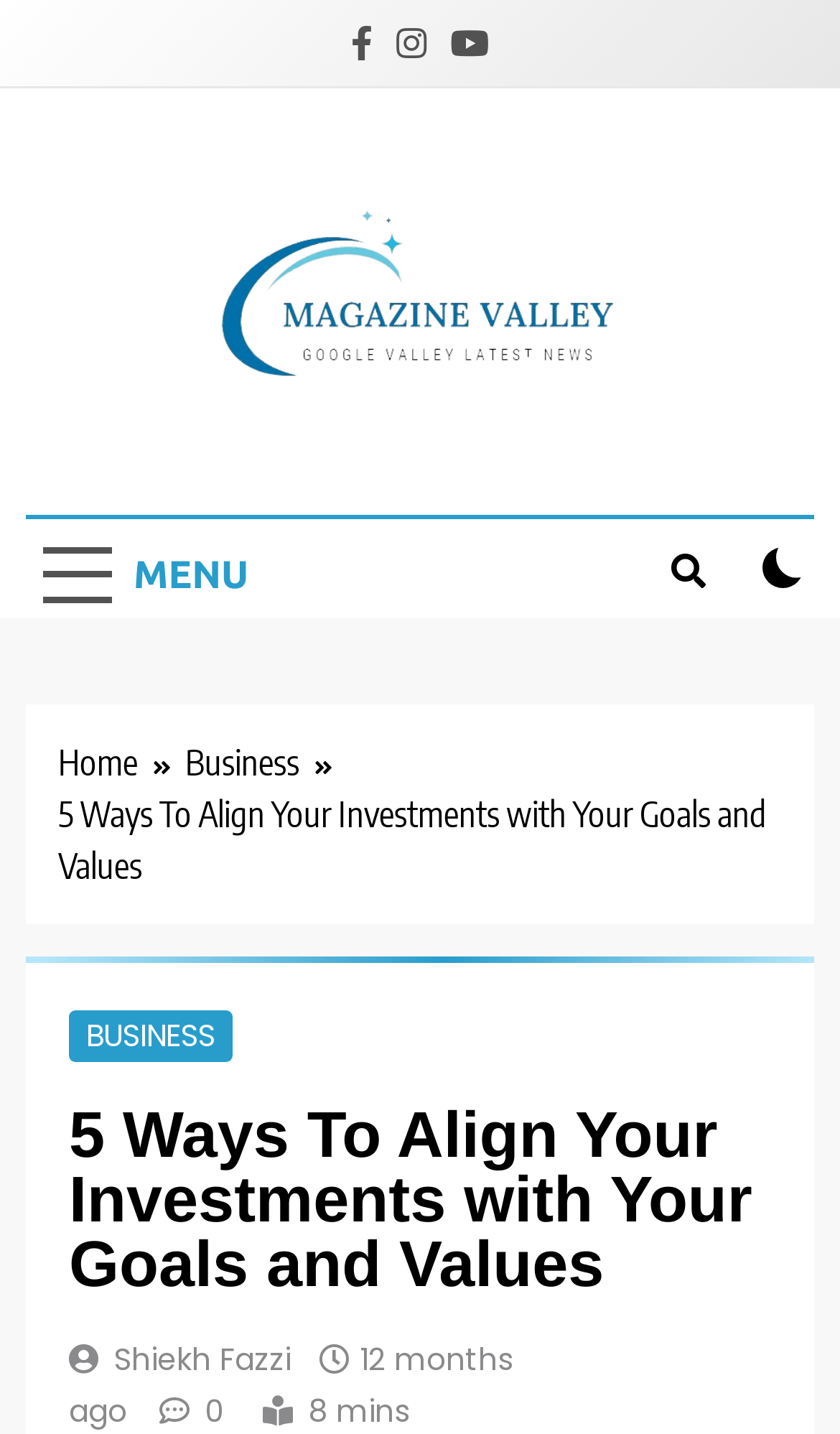What is the name of the website?
Please answer the question with a detailed response using the information from the screenshot.

I determined the name of the website by looking at the link element with the text 'Magazine Valley' and the image element with the same text, which suggests that it is the logo of the website.